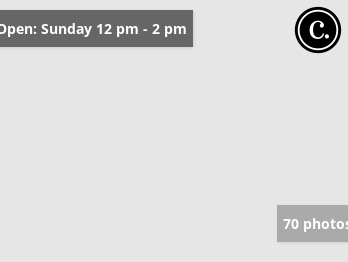Use a single word or phrase to answer the question:
What is the duration of the open house event?

2 hours